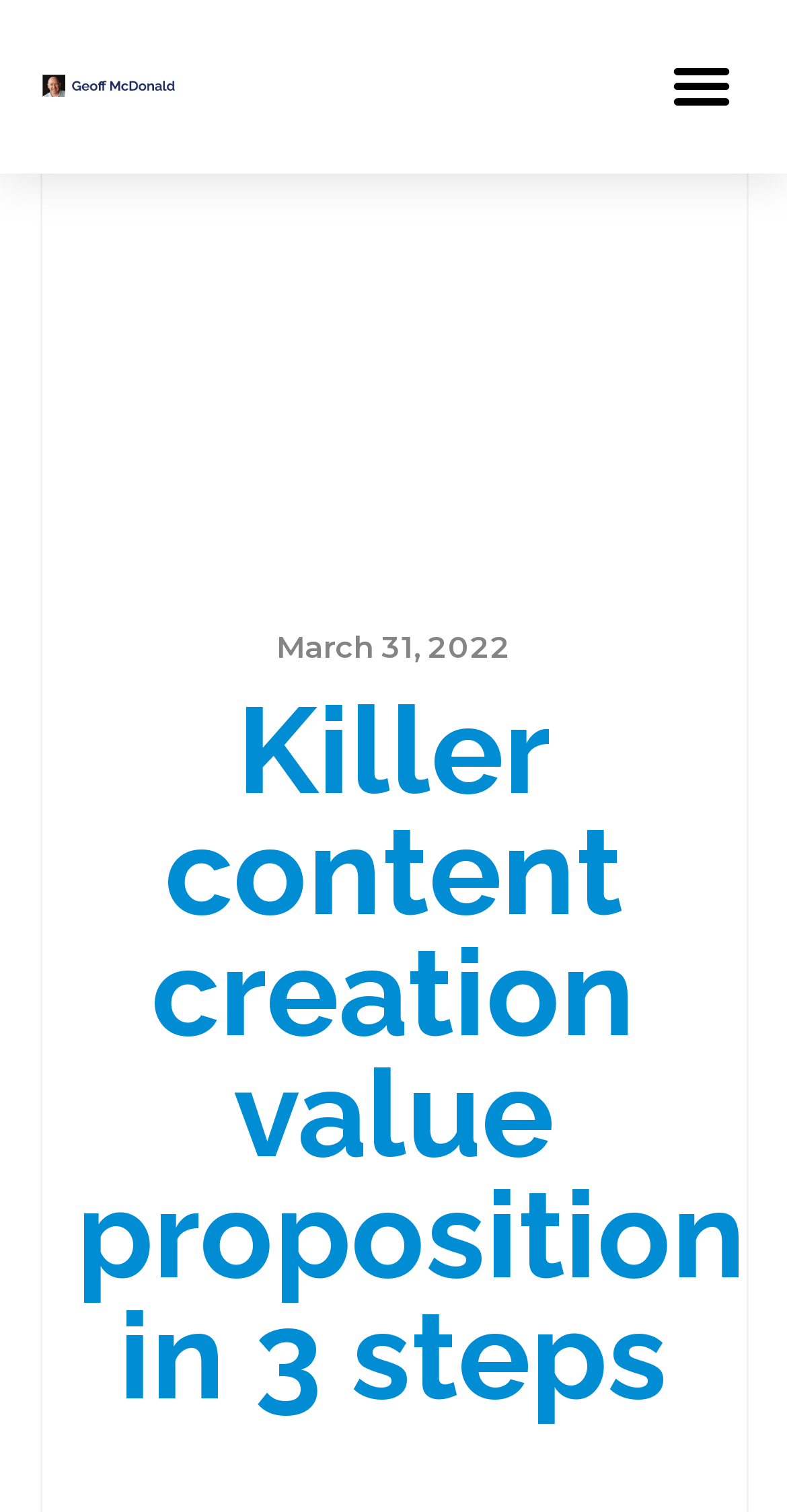Identify the bounding box coordinates for the UI element described as: "March 31, 2022".

[0.351, 0.413, 0.649, 0.443]